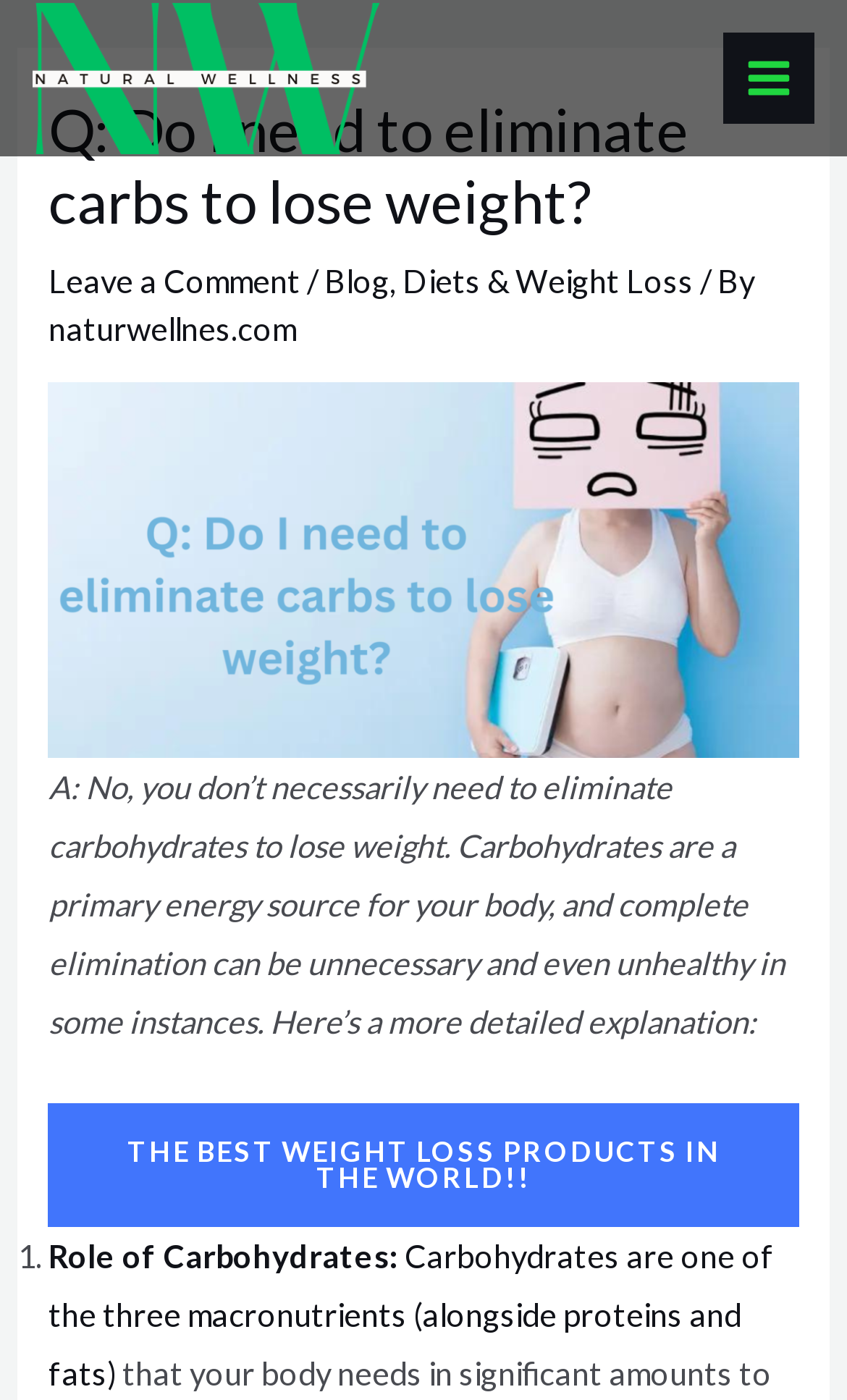Find and generate the main title of the webpage.

Q: Do I need to eliminate carbs to lose weight?